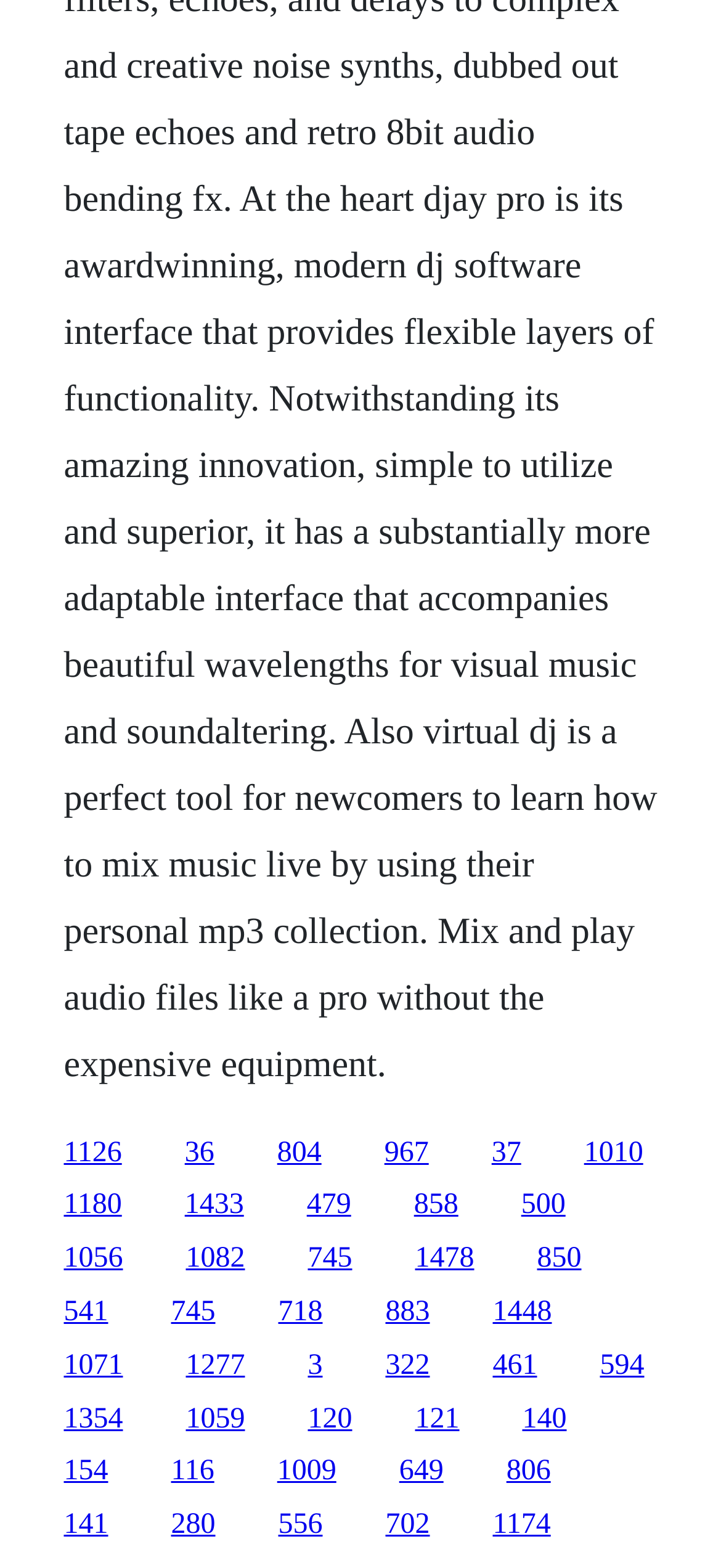Please reply to the following question using a single word or phrase: 
How many links are on the webpage?

51